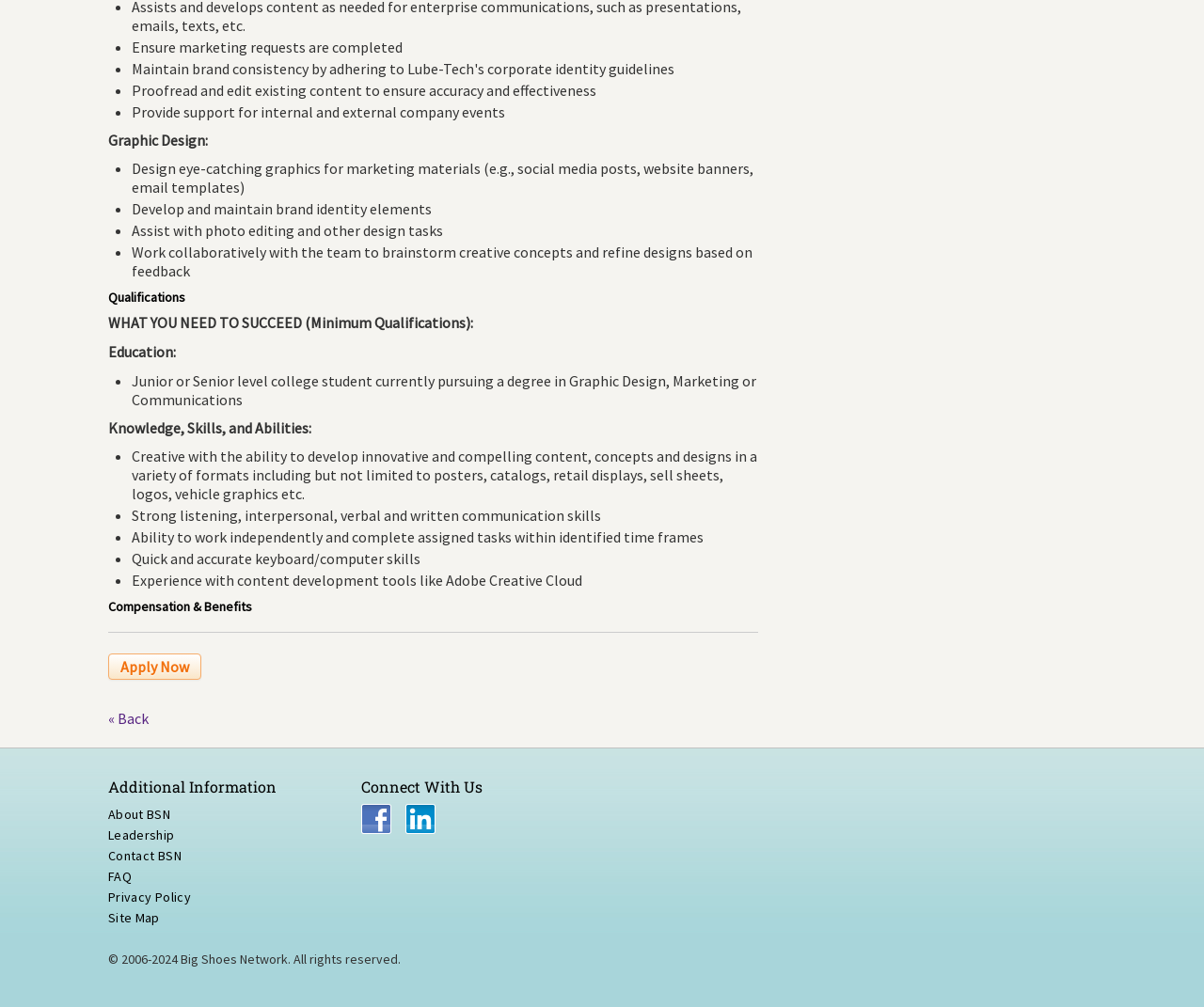What is the skill required for developing innovative content?
Provide an in-depth and detailed explanation in response to the question.

The webpage lists the knowledge, skills, and abilities required for the job, and one of the skills mentioned is the ability to develop innovative and compelling content, which implies that creativity is a necessary skill for this task.